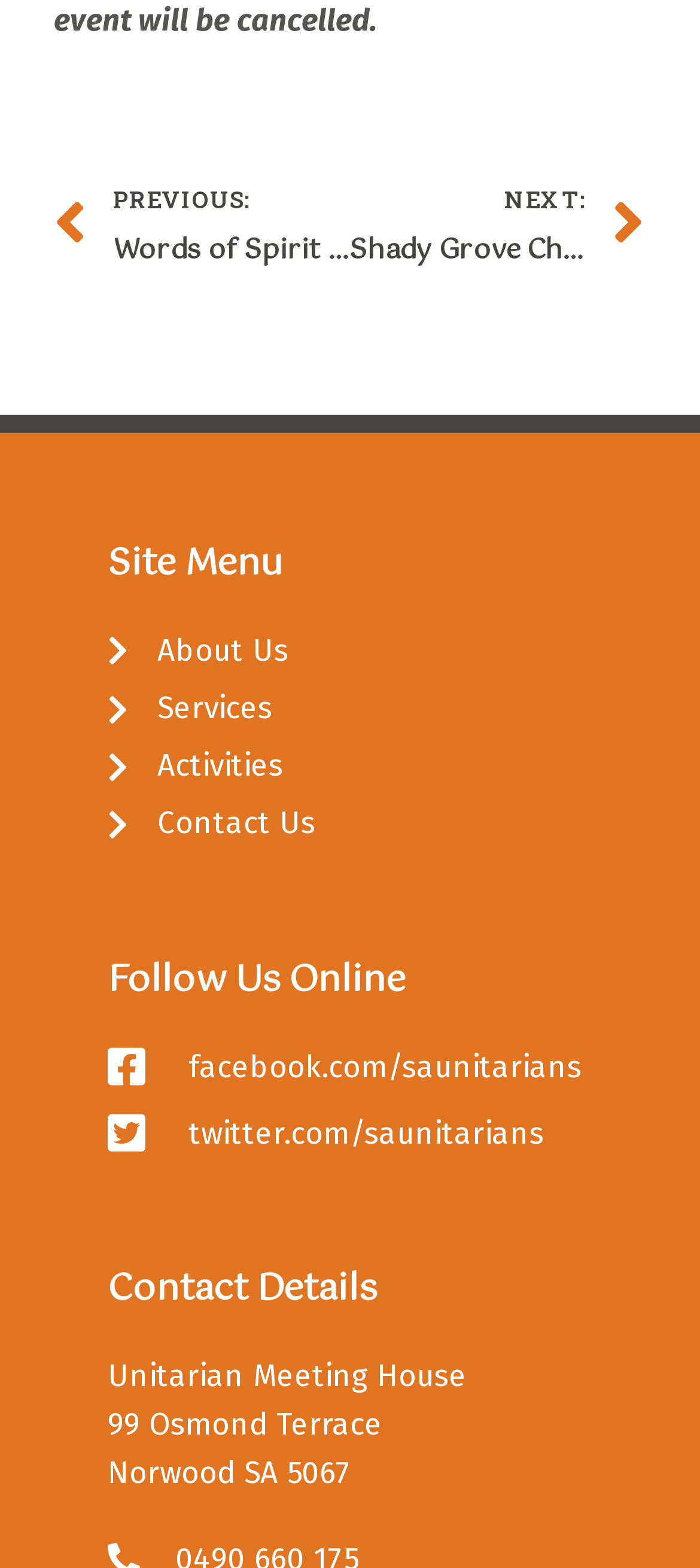What is the name of the meeting house? Examine the screenshot and reply using just one word or a brief phrase.

Unitarian Meeting House